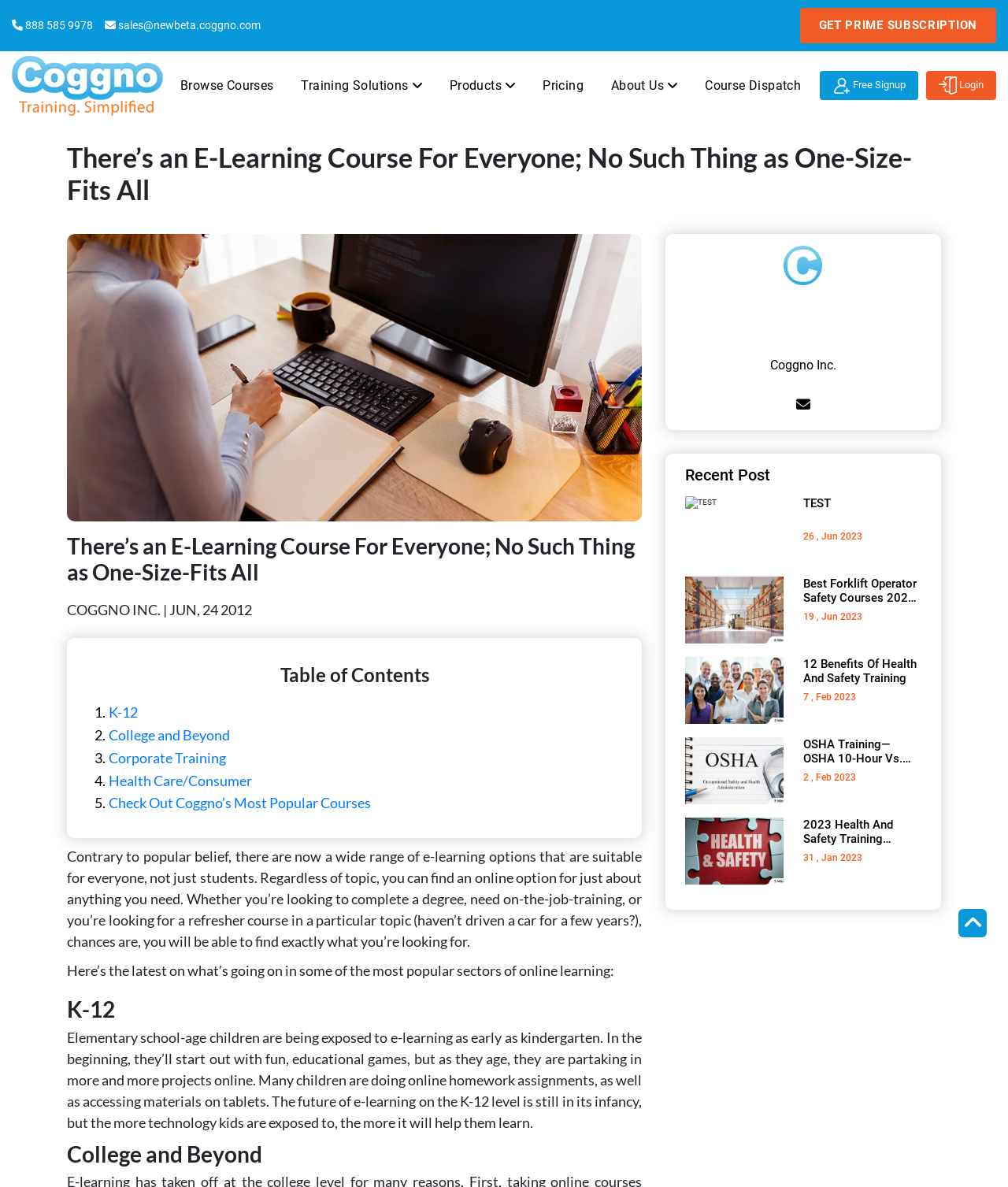Locate the bounding box coordinates of the element to click to perform the following action: 'Click on the 'GET PRIME SUBSCRIPTION' button'. The coordinates should be given as four float values between 0 and 1, in the form of [left, top, right, bottom].

[0.793, 0.007, 0.988, 0.036]